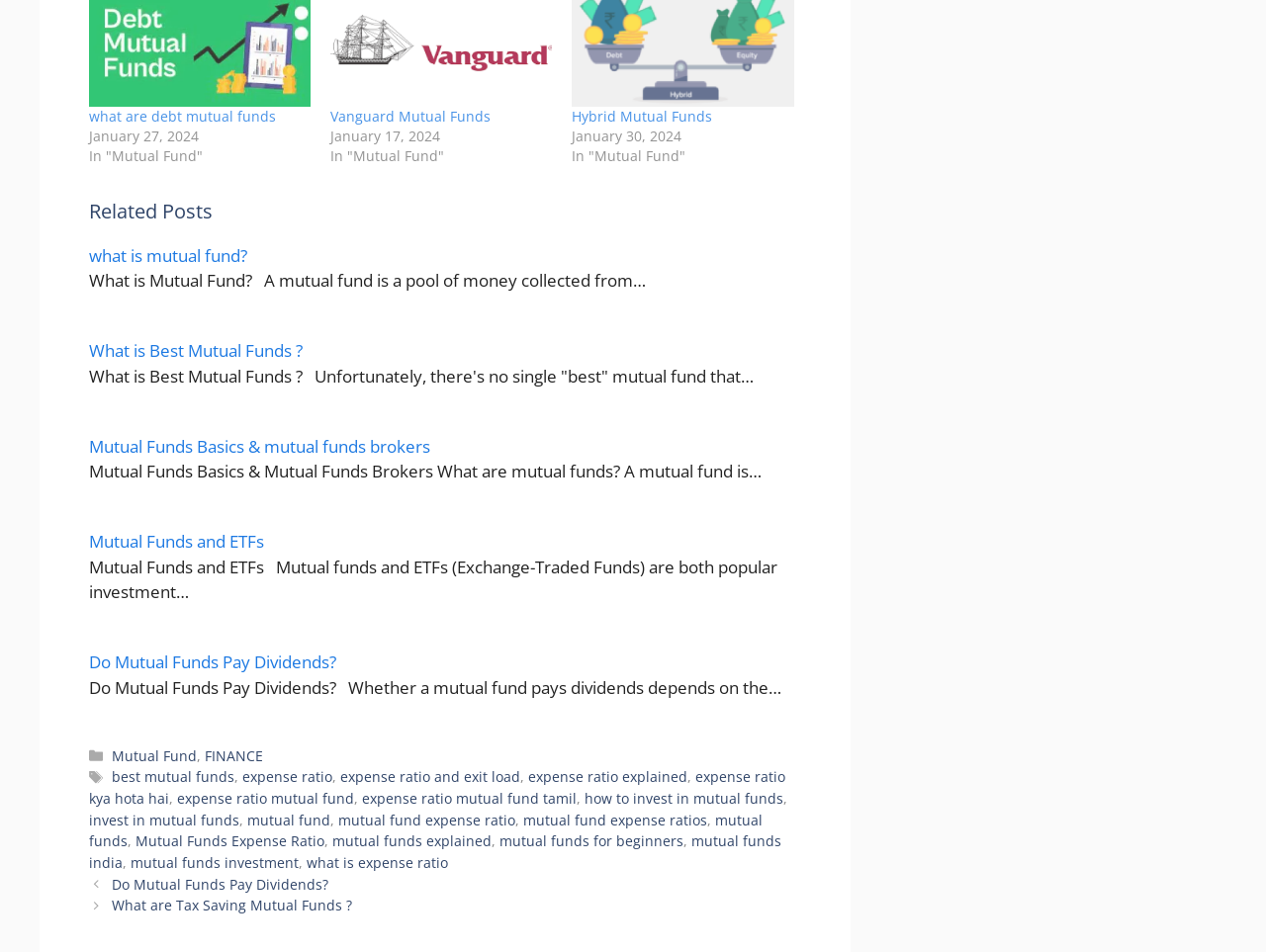Look at the image and write a detailed answer to the question: 
What categories are available?

I looked at the footer section and found the categories listed as 'Mutual Fund' and 'FINANCE'.